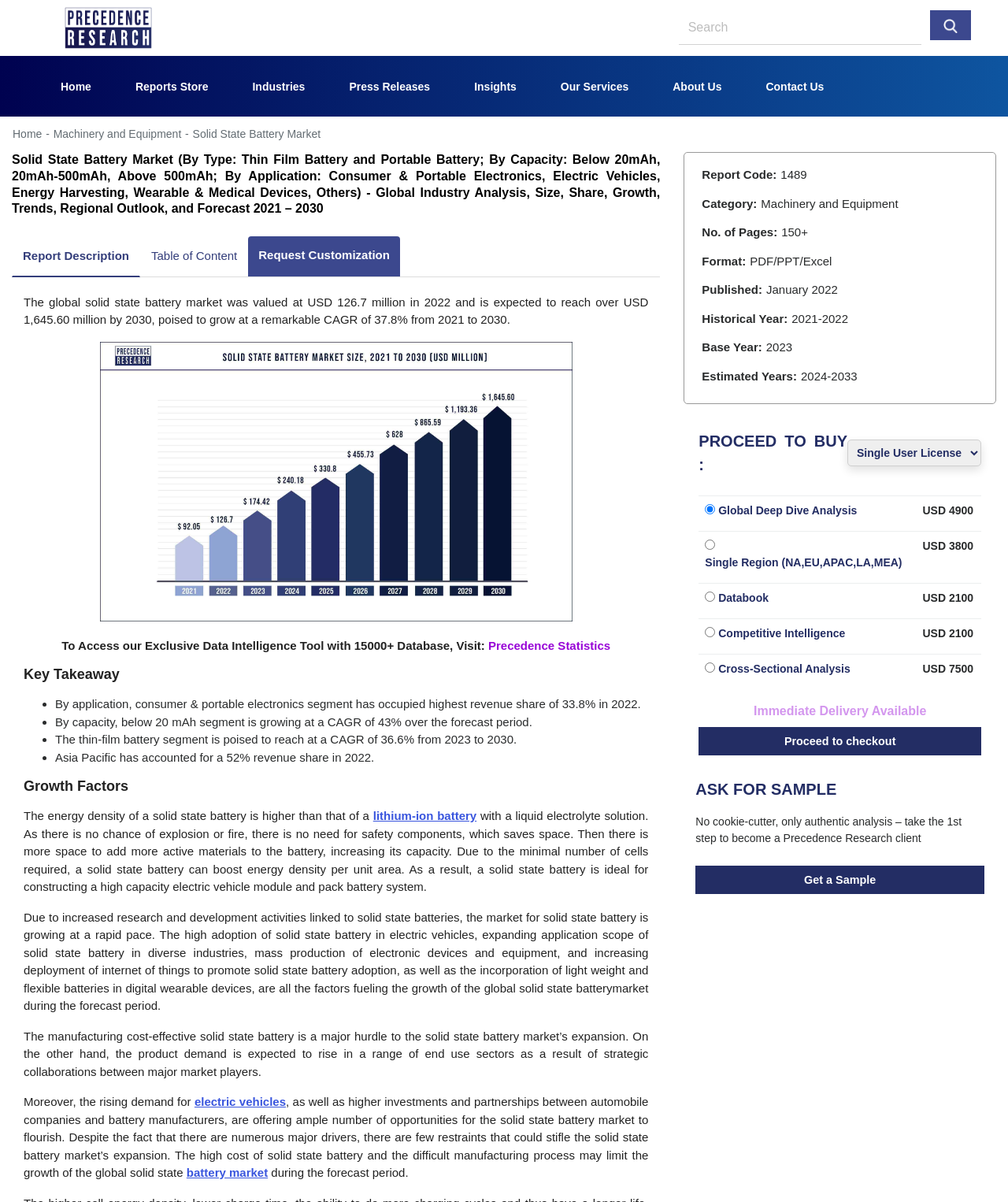Can you identify the bounding box coordinates of the clickable region needed to carry out this instruction: 'proceed to buy'? The coordinates should be four float numbers within the range of 0 to 1, stated as [left, top, right, bottom].

[0.693, 0.36, 0.841, 0.394]